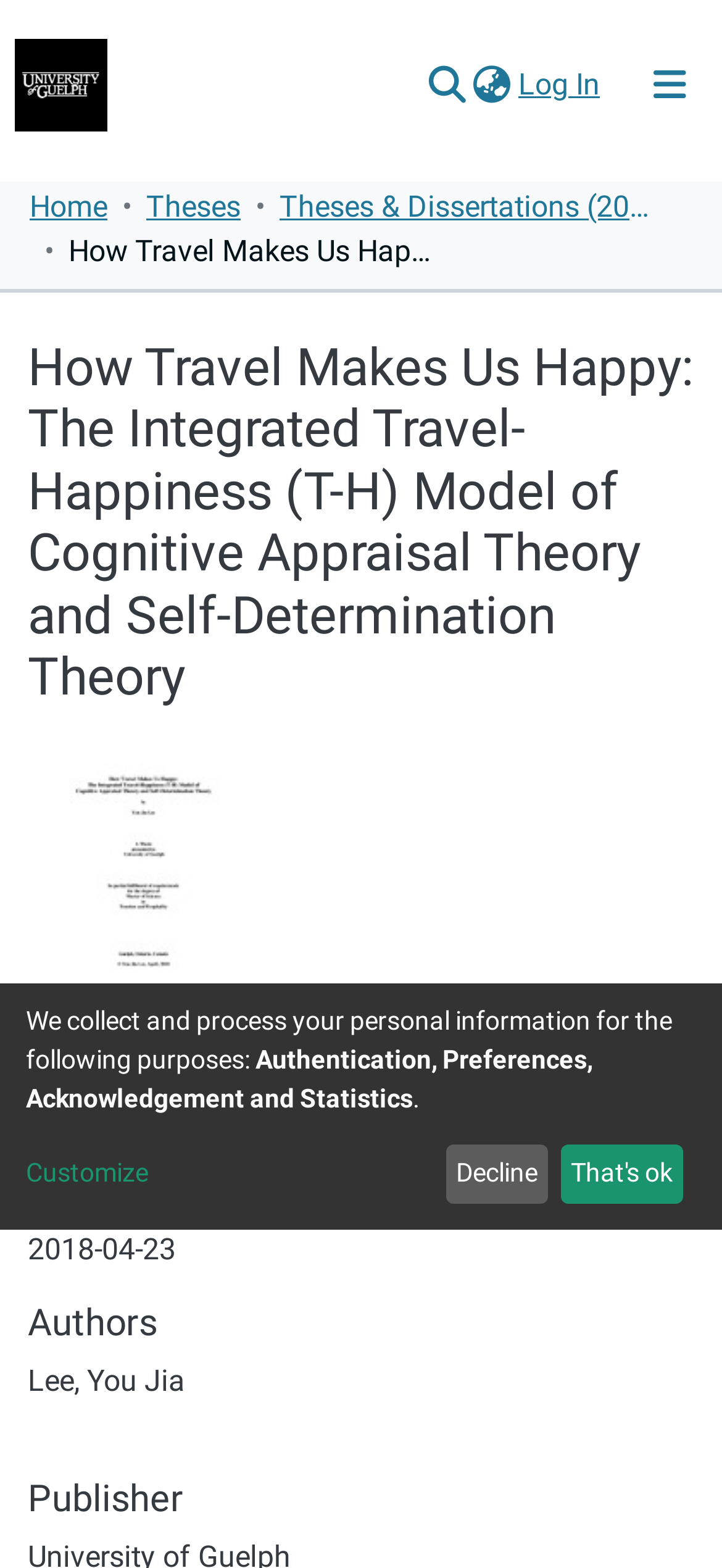Find the primary header on the webpage and provide its text.

How Travel Makes Us Happy: The Integrated Travel-Happiness (T-H) Model of Cognitive Appraisal Theory and Self-Determination Theory